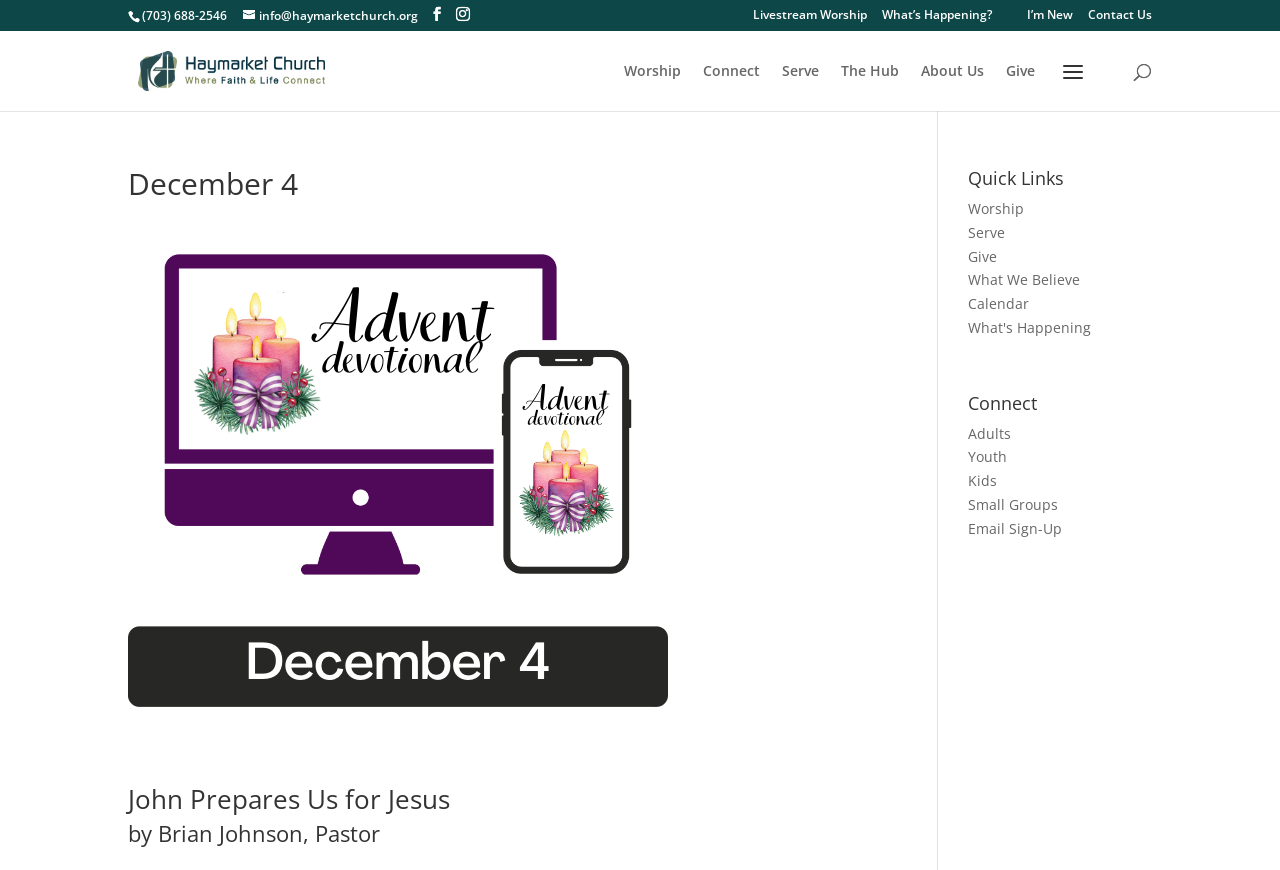Determine the bounding box coordinates for the area you should click to complete the following instruction: "Learn about what's happening".

[0.689, 0.01, 0.791, 0.034]